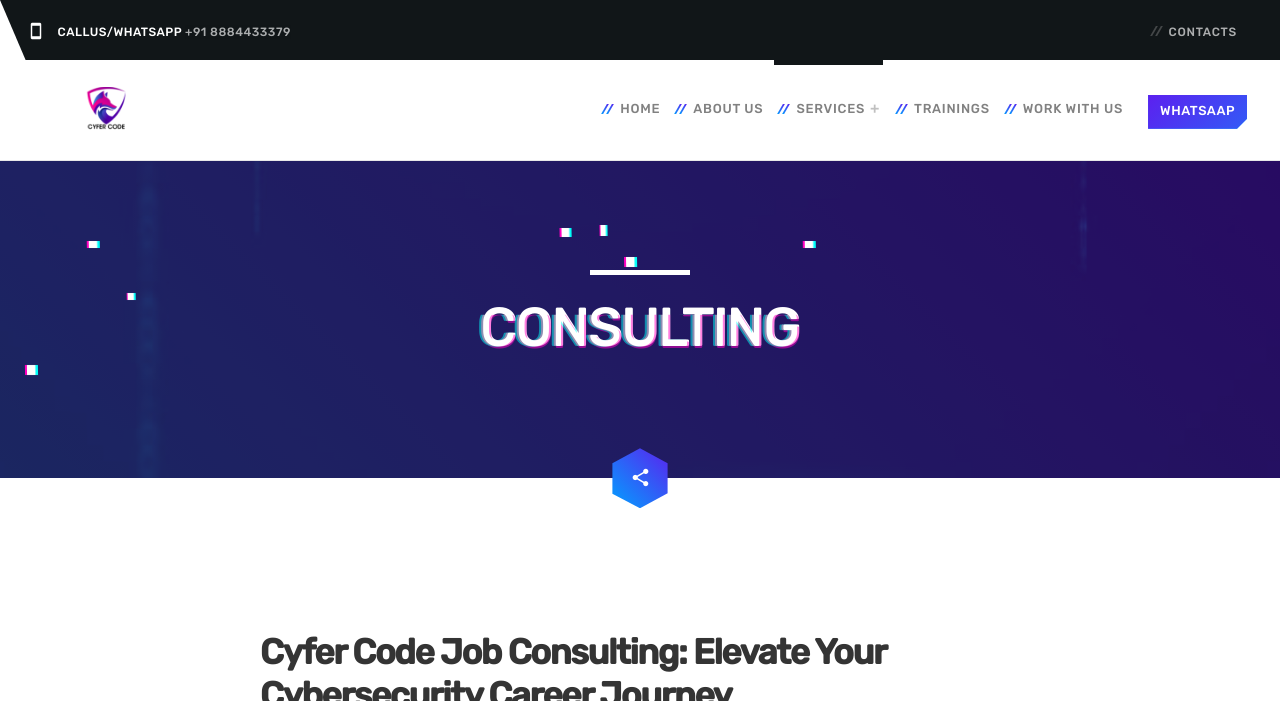Find the bounding box coordinates for the area you need to click to carry out the instruction: "Visit CYFER CODE PRIVATE LIMITED homepage". The coordinates should be four float numbers between 0 and 1, indicated as [left, top, right, bottom].

[0.023, 0.086, 0.145, 0.228]